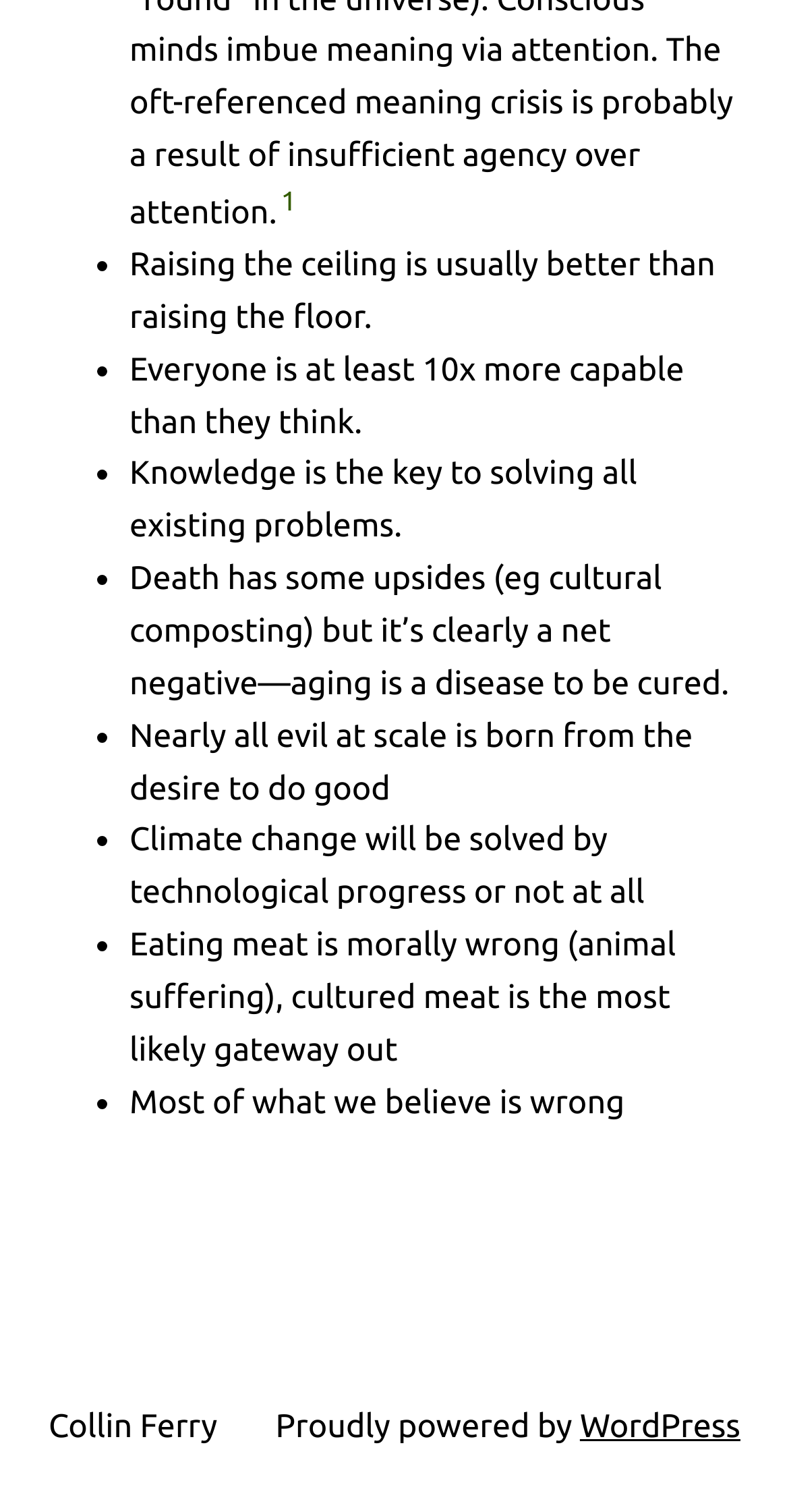Please answer the following query using a single word or phrase: 
What platform is the website built on?

WordPress